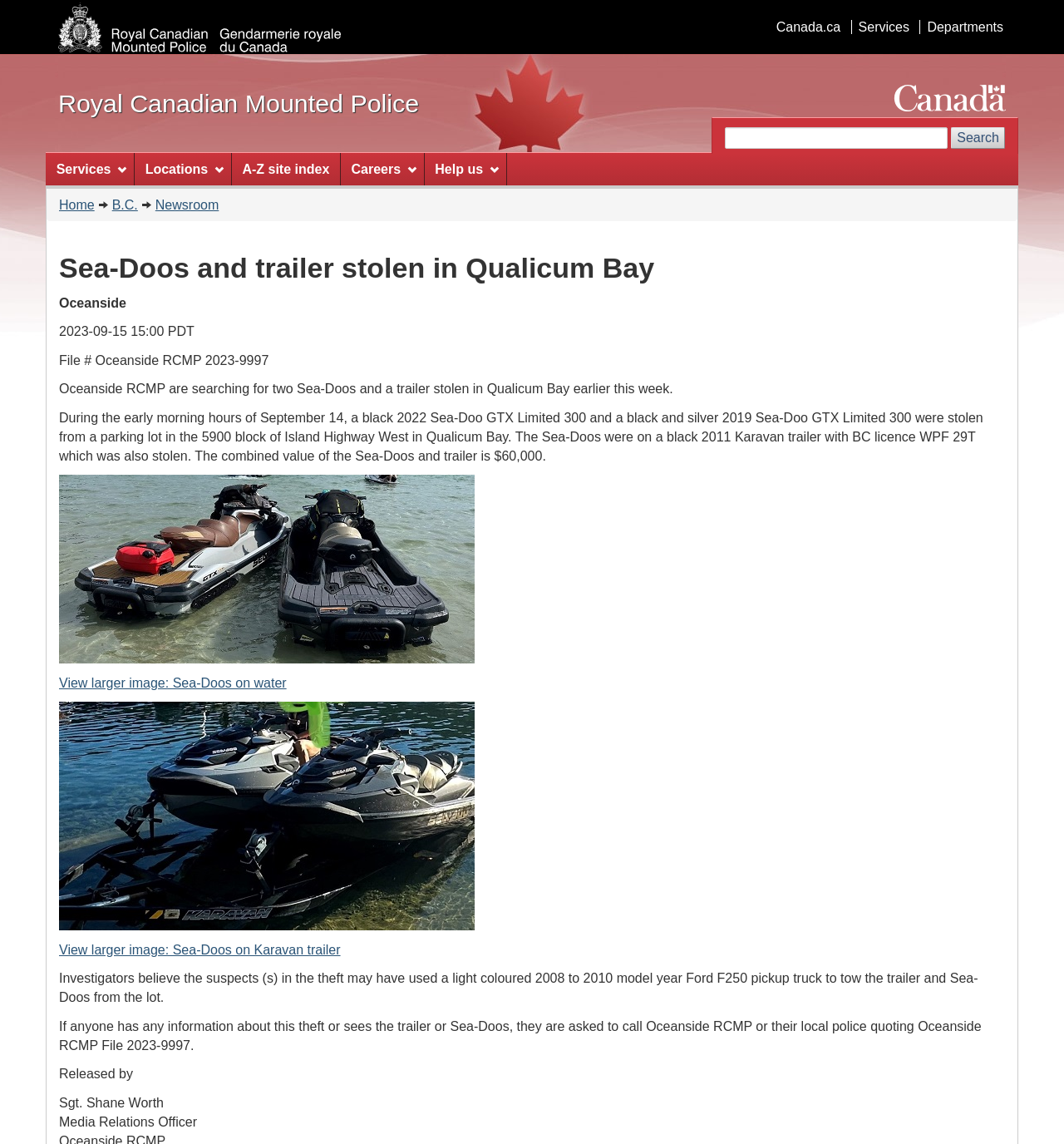Give a detailed explanation of the elements present on the webpage.

This webpage appears to be a news article from the Royal Canadian Mounted Police (RCMP) in British Columbia. At the top of the page, there are several links, including "Skip to main content", "Skip to 'About this site'", and "Switch to basic HTML version". To the left of these links, there is an image of the Royal Canadian Mounted Police logo. 

On the top right, there are links to "Canada.ca", "Services", and "Departments". Below these links, there is a search bar with a button and a heading that says "Search". 

On the left side of the page, there is a menu with several items, including "Services", "Locations", "A-Z site index", "Careers", and "Help us". 

The main content of the page starts with a heading that says "You are here:" followed by a breadcrumb trail of links, including "Home", "B.C.", and "Newsroom". 

The main article is titled "Sea-Doos and trailer stolen in Qualicum Bay" and has a subheading that says "Oceanside". The article is dated "2023-09-15 15:00 PDT" and has a file number "Oceanside RCMP 2023-9997". 

The article describes a theft that occurred in Qualicum Bay, where two Sea-Doos and a trailer were stolen from a parking lot. The Sea-Doos are described as a black 2022 Sea-Doo GTX Limited 300 and a black and silver 2019 Sea-Doo GTX Limited 300, and the trailer is a black 2011 Karavan trailer with BC licence WPF 29T. The combined value of the stolen items is $60,000. 

There are two images in the article, one showing the Sea-Doos on the water and another showing the Sea-Doos on the Karavan trailer. The article also describes the suspects' vehicle as a light-colored 2008 to 2010 model year Ford F250 pickup truck. 

The article concludes with a request for anyone with information about the theft to contact the Oceanside RCMP or their local police, quoting the file number. The article is attributed to Sgt. Shane Worth, Media Relations Officer.